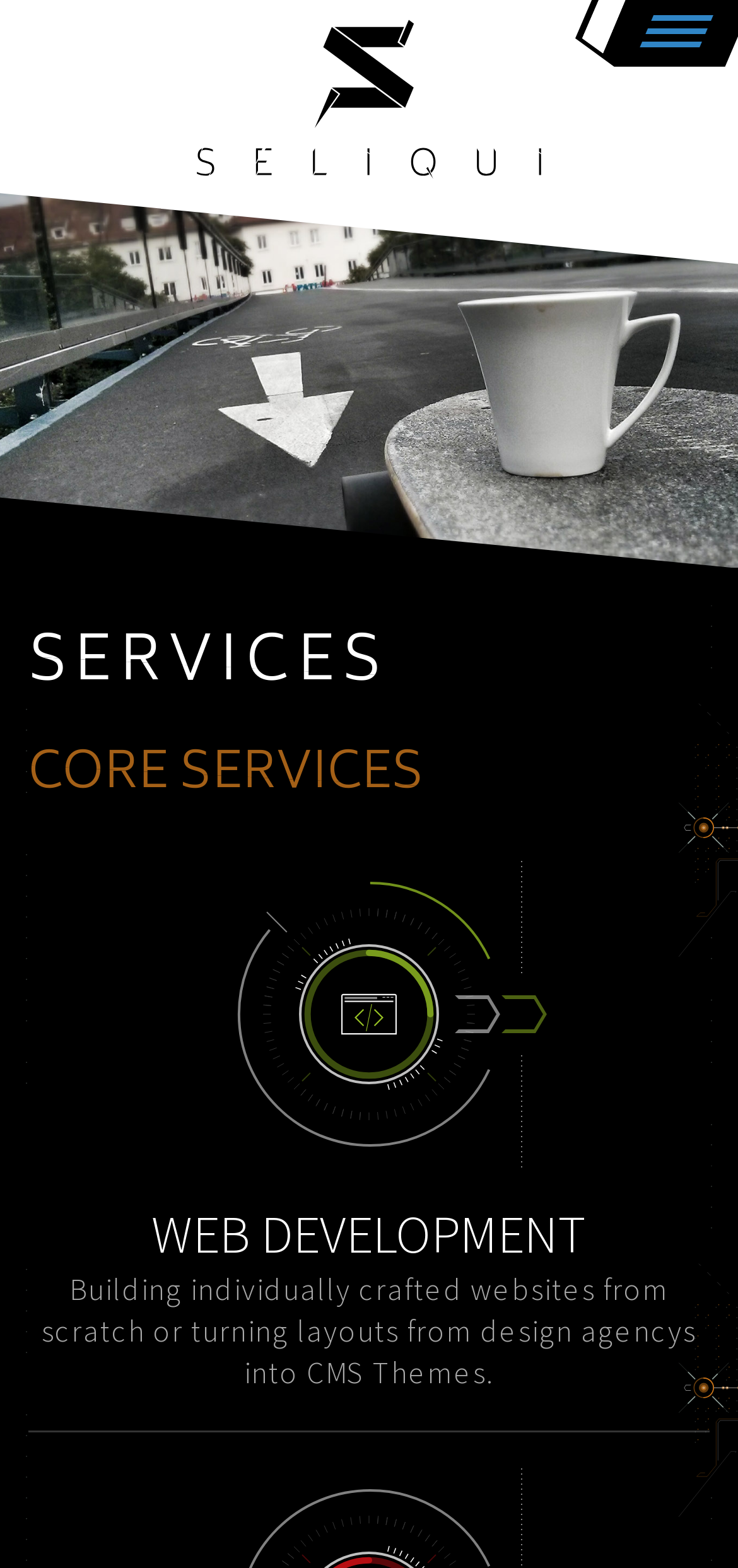Identify the bounding box coordinates of the clickable region necessary to fulfill the following instruction: "contact the company". The bounding box coordinates should be four float numbers between 0 and 1, i.e., [left, top, right, bottom].

[0.0, 0.396, 1.0, 0.43]